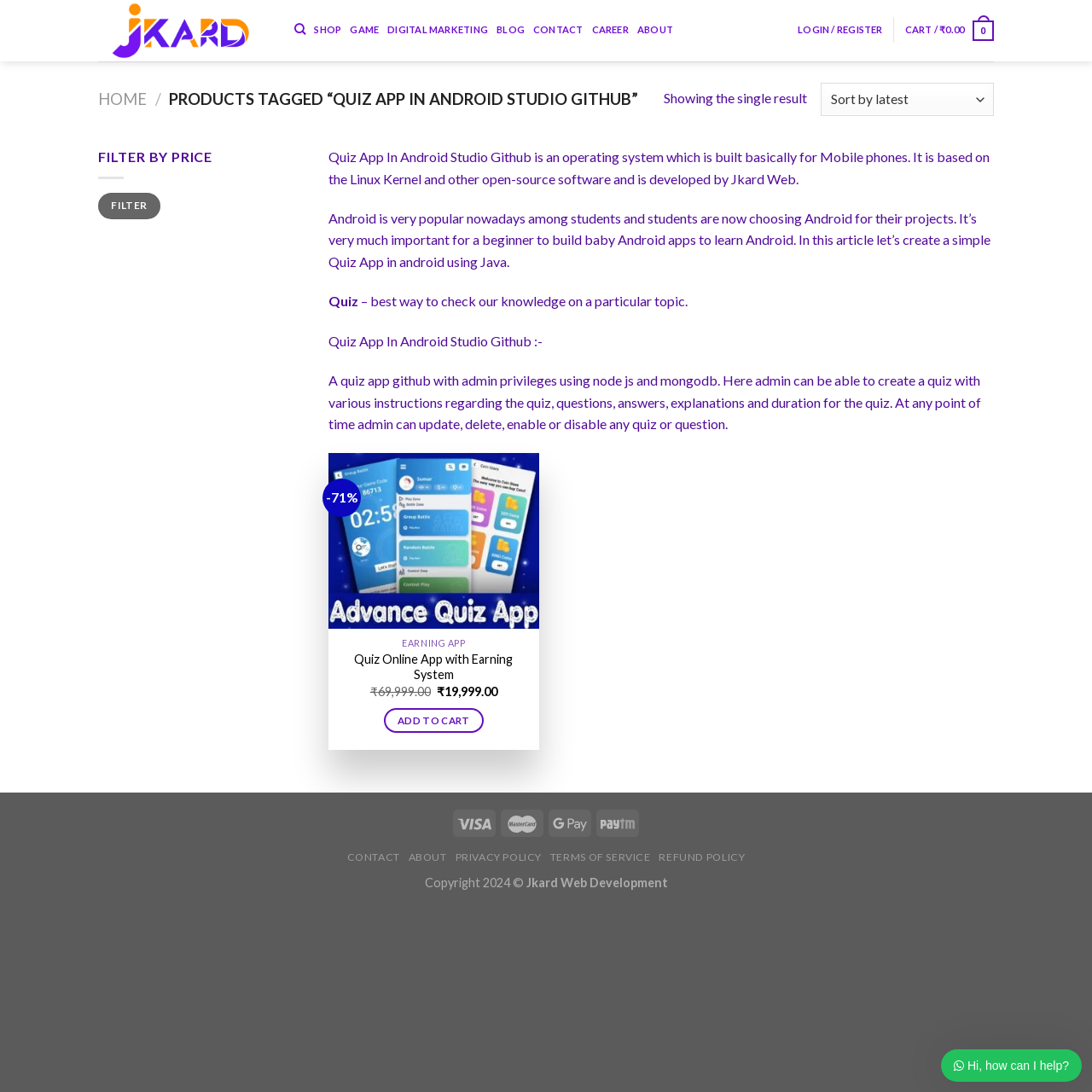What is the name of the website?
Look at the screenshot and provide an in-depth answer.

The name of the website is obtained from the link 'Jkard Web Development' at the top left corner of the webpage, which is also the title of the webpage.